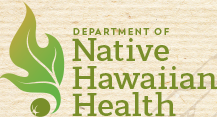What is the focus of the Department of Native Hawaiian Health?
Provide a well-explained and detailed answer to the question.

The caption states that the department plays a vital role in community health education and research, indicating that its focus is on promoting health initiatives and conducting research to address health disparities within Native Hawaiian populations.